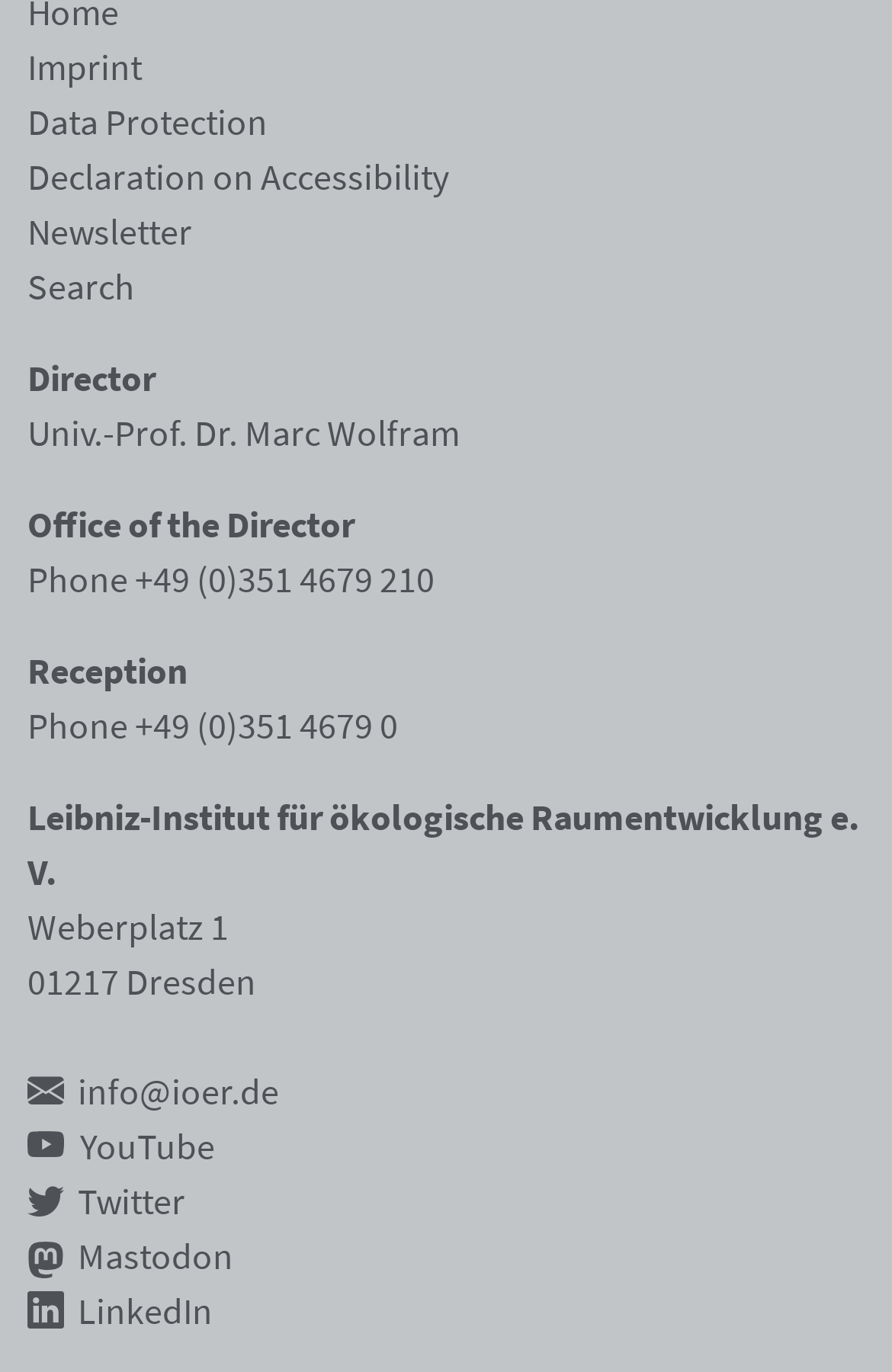What social media platforms are linked on the webpage?
From the image, respond using a single word or phrase.

YouTube, Twitter, Mastodon, LinkedIn